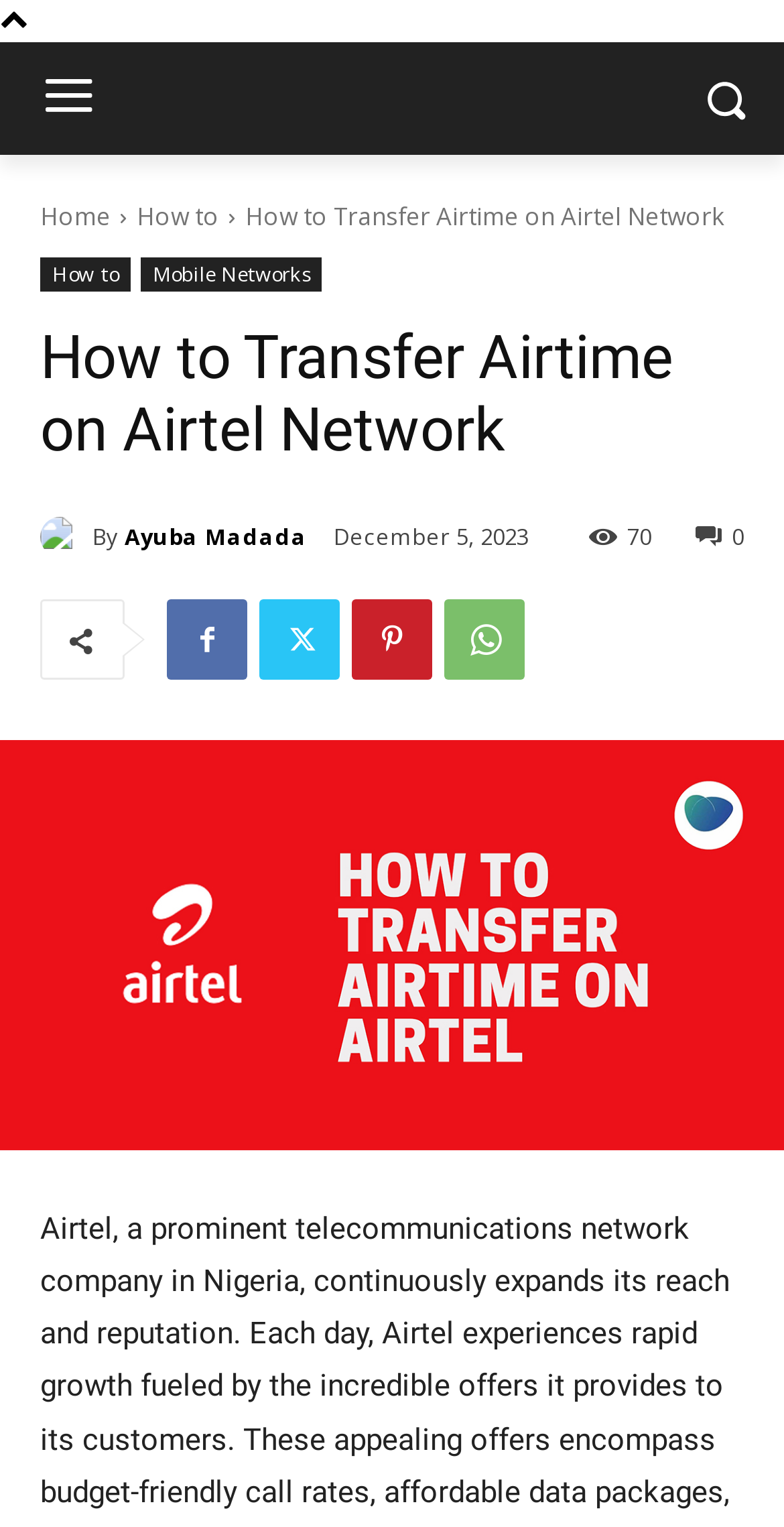Can you determine the bounding box coordinates of the area that needs to be clicked to fulfill the following instruction: "learn about word of mouth marketing"?

None